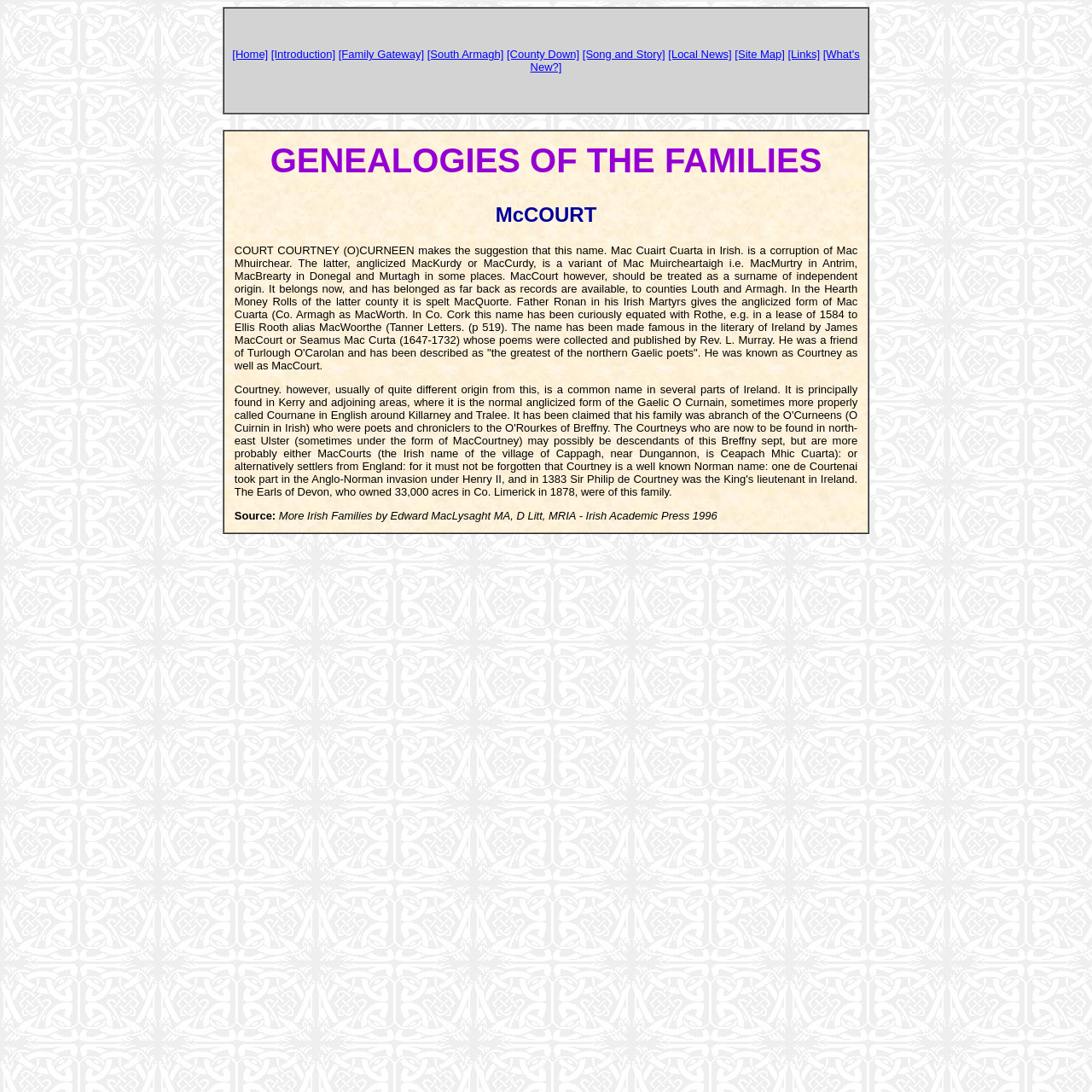Please provide the bounding box coordinates for the UI element as described: "[Song and Story]". The coordinates must be four floats between 0 and 1, represented as [left, top, right, bottom].

[0.533, 0.044, 0.609, 0.056]